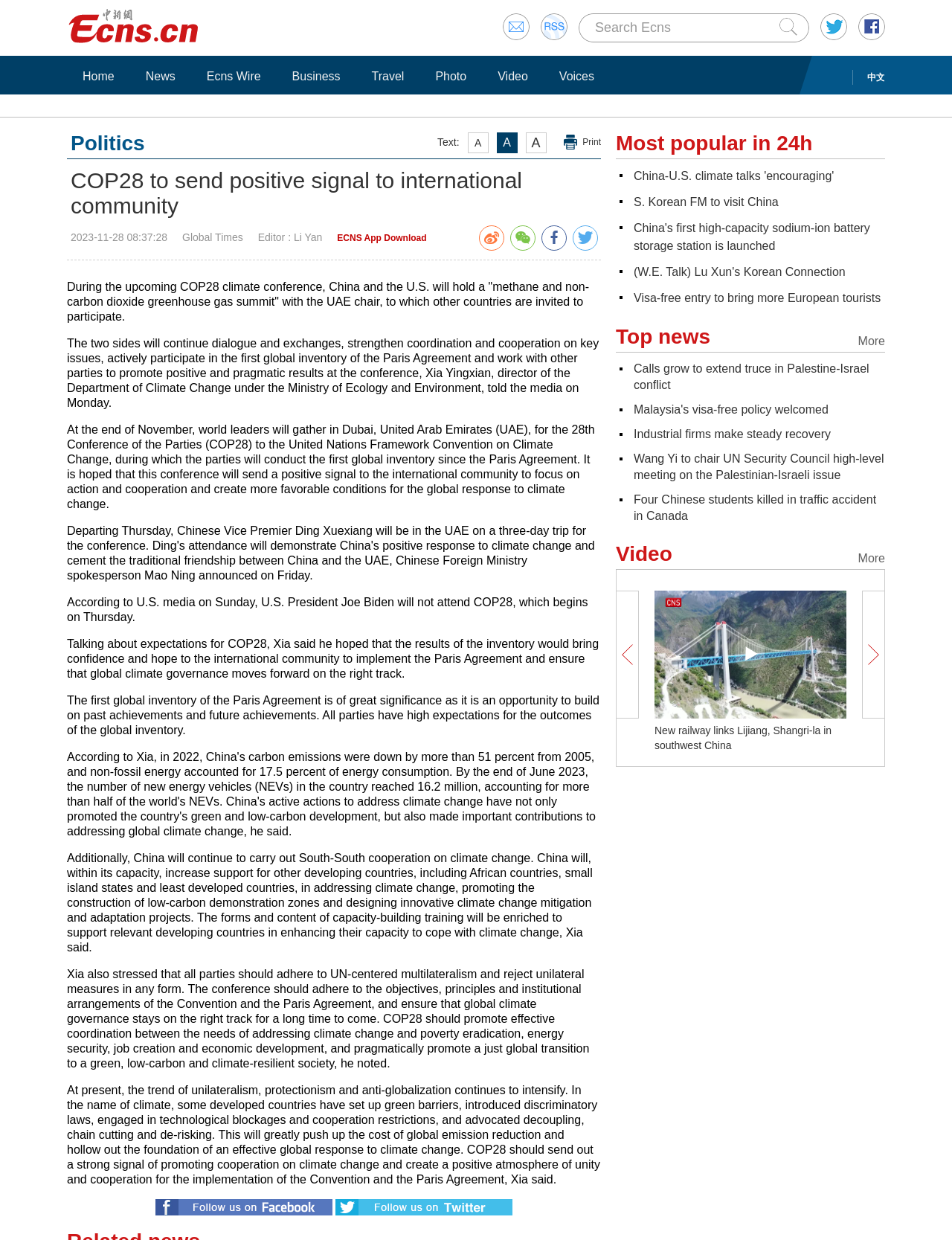Determine the bounding box coordinates of the target area to click to execute the following instruction: "Click Submit."

[0.819, 0.014, 0.838, 0.029]